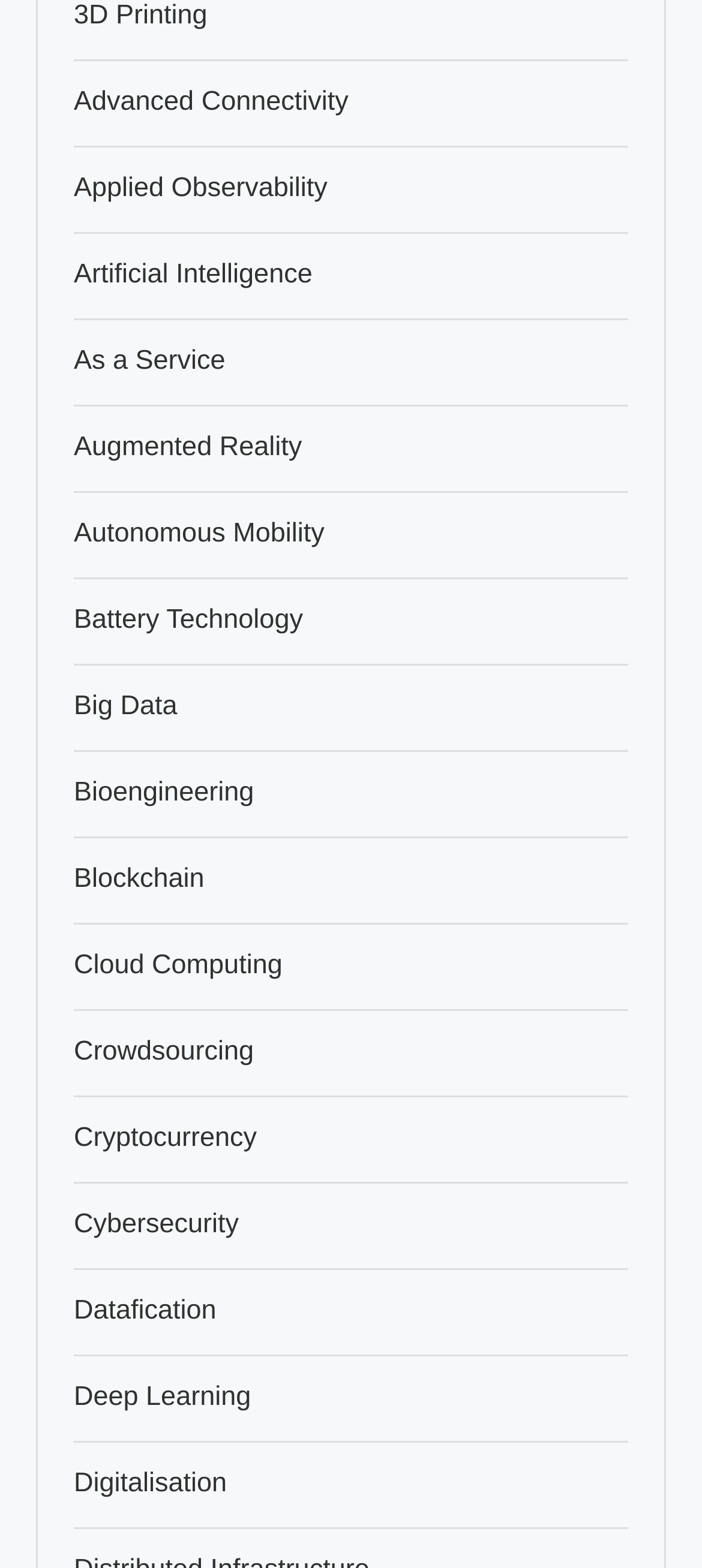Given the element description Artificial Intelligence, specify the bounding box coordinates of the corresponding UI element in the format (top-left x, top-left y, bottom-right x, bottom-right y). All values must be between 0 and 1.

[0.105, 0.166, 0.445, 0.185]